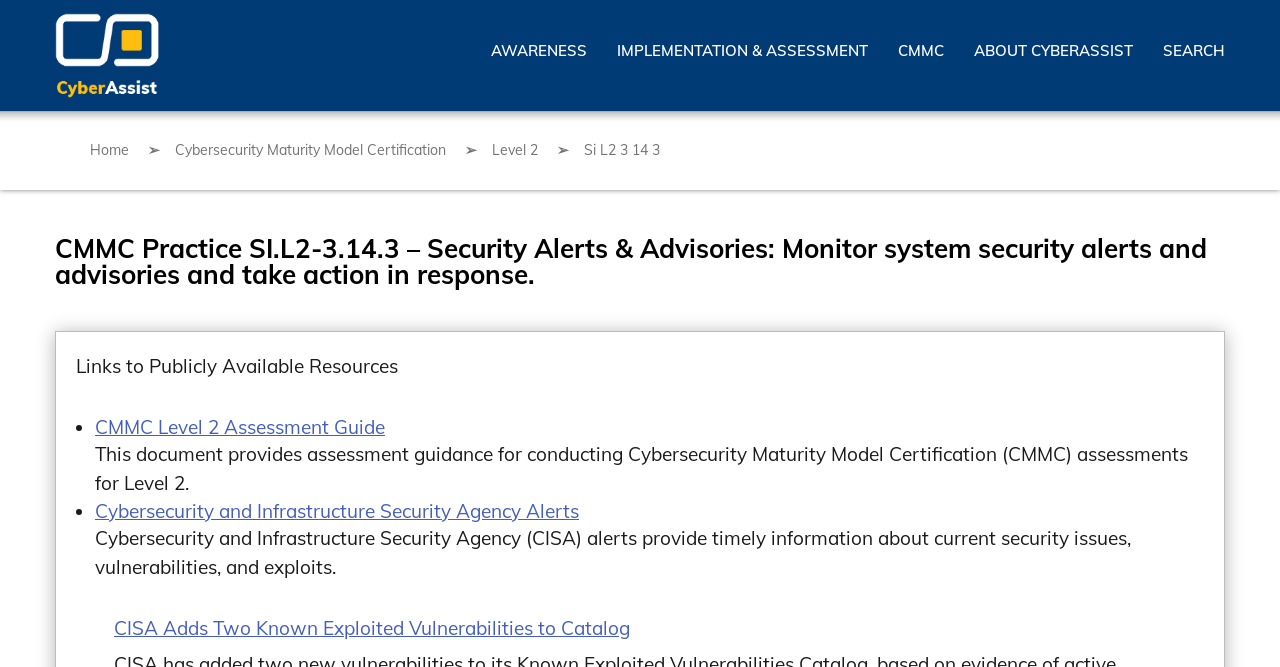What is the name of the cybersecurity certification?
Please provide a detailed answer to the question.

Based on the webpage, I found a link 'Cybersecurity Maturity Model Certification' which suggests that CMMC is a cybersecurity certification. Additionally, the link 'CMMC Level 2 Assessment Guide' further supports this conclusion.